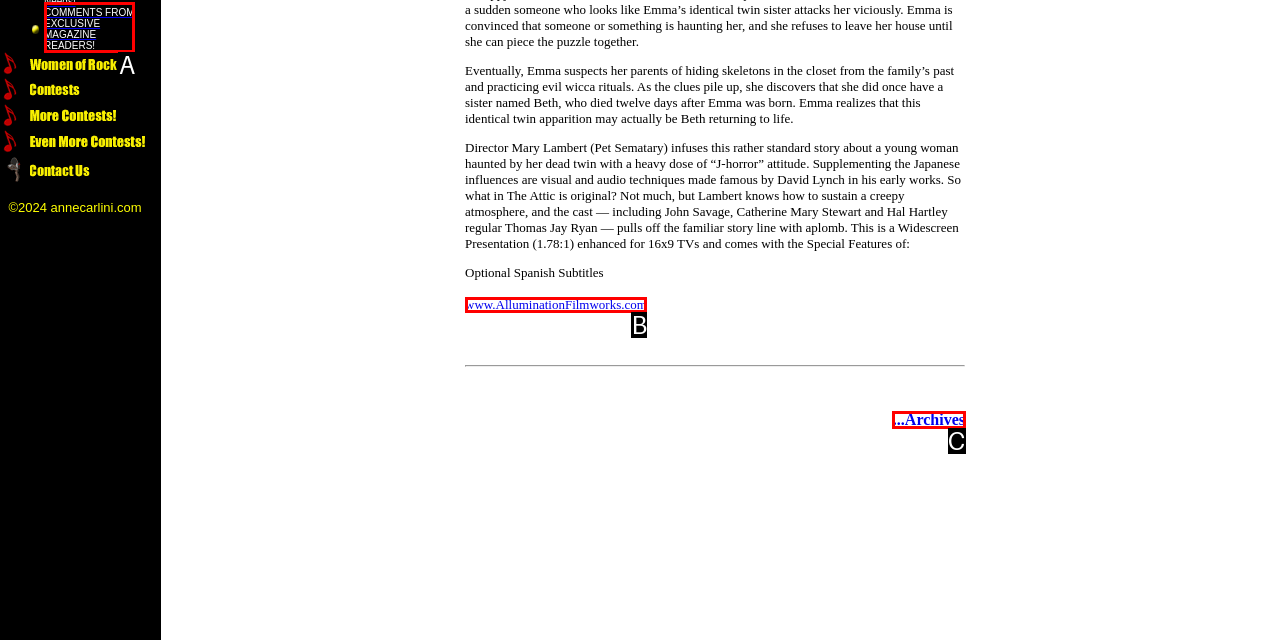Given the element description: COMMENTS FROM EXCLUSIVE MAGAZINE READERS!
Pick the letter of the correct option from the list.

A